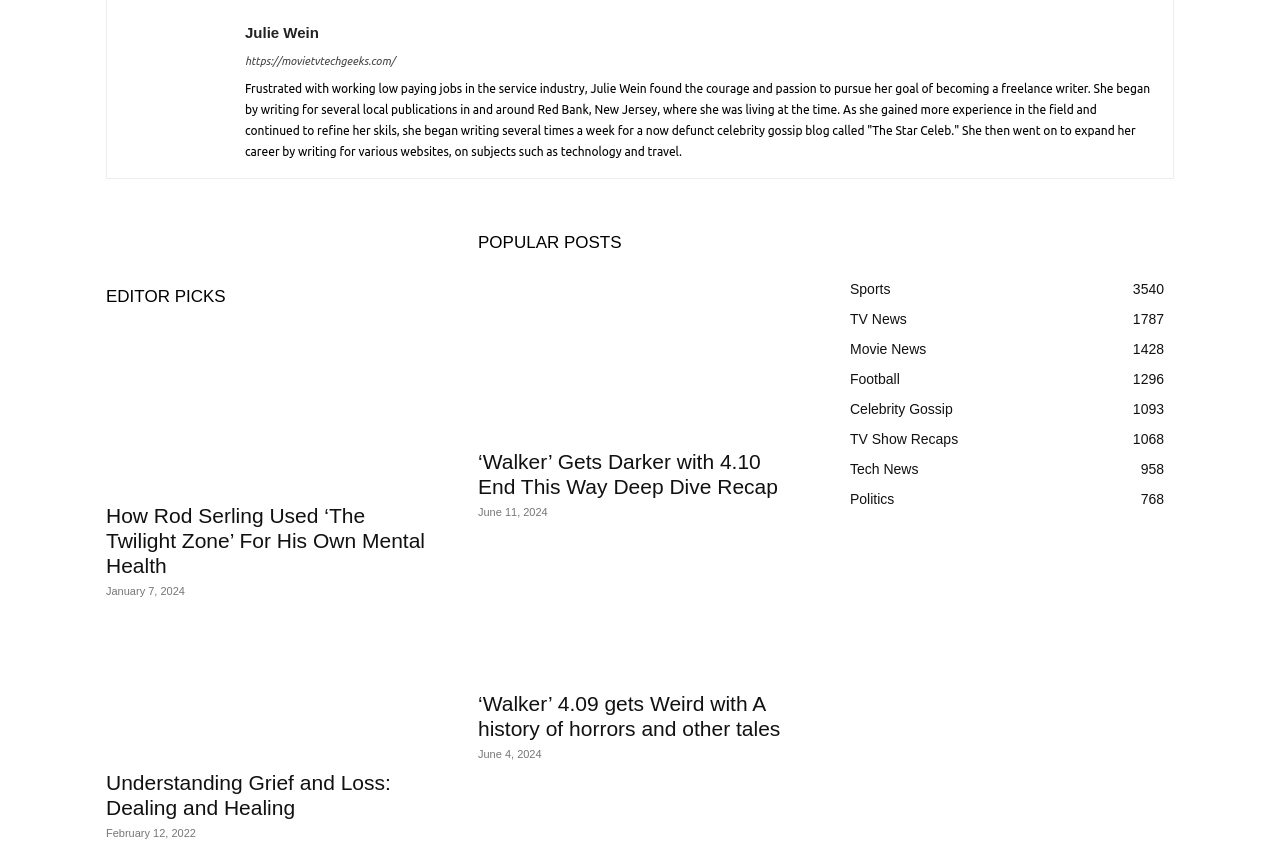Locate the bounding box coordinates of the item that should be clicked to fulfill the instruction: "Explore the popular post about Walker".

[0.373, 0.321, 0.627, 0.511]